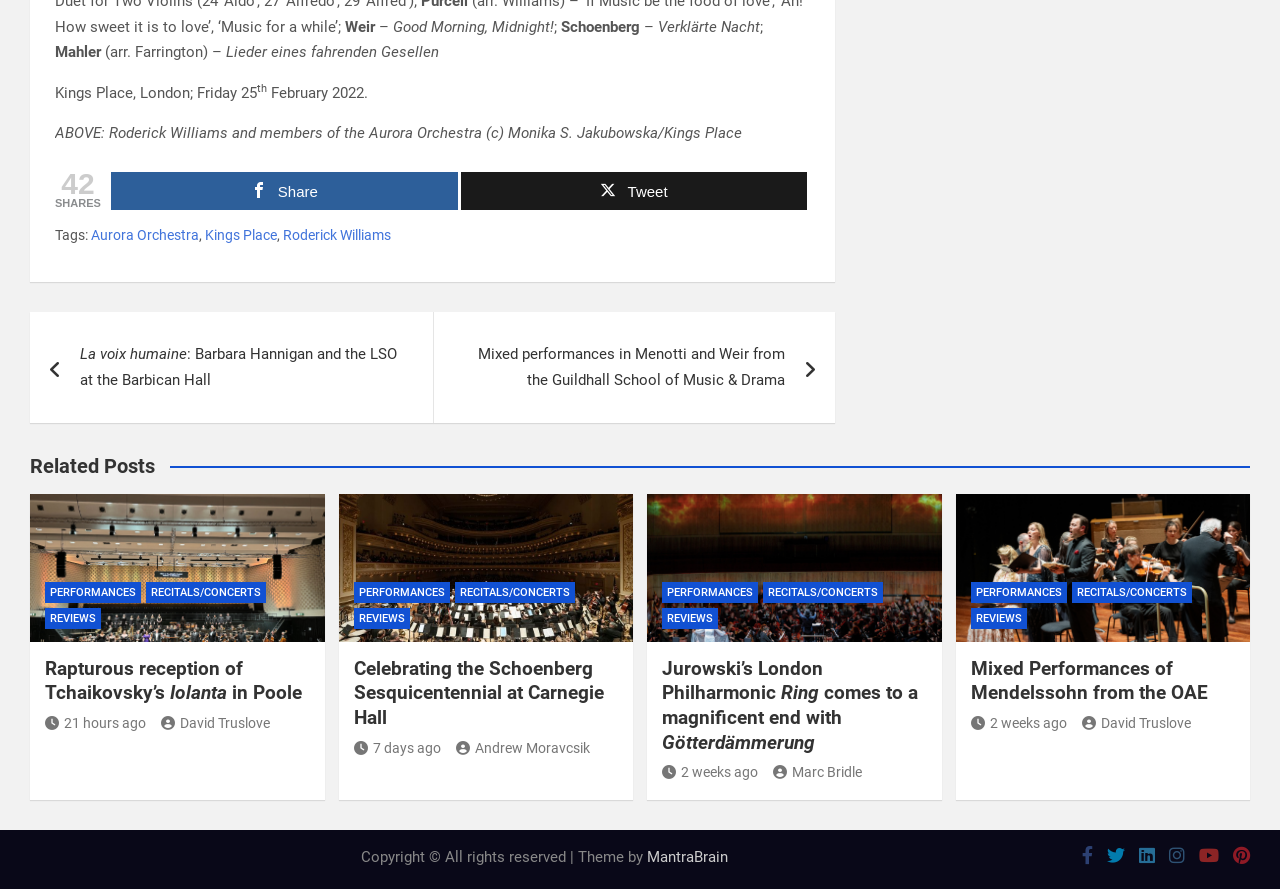Provide a brief response using a word or short phrase to this question:
What is the name of the orchestra mentioned?

Aurora Orchestra